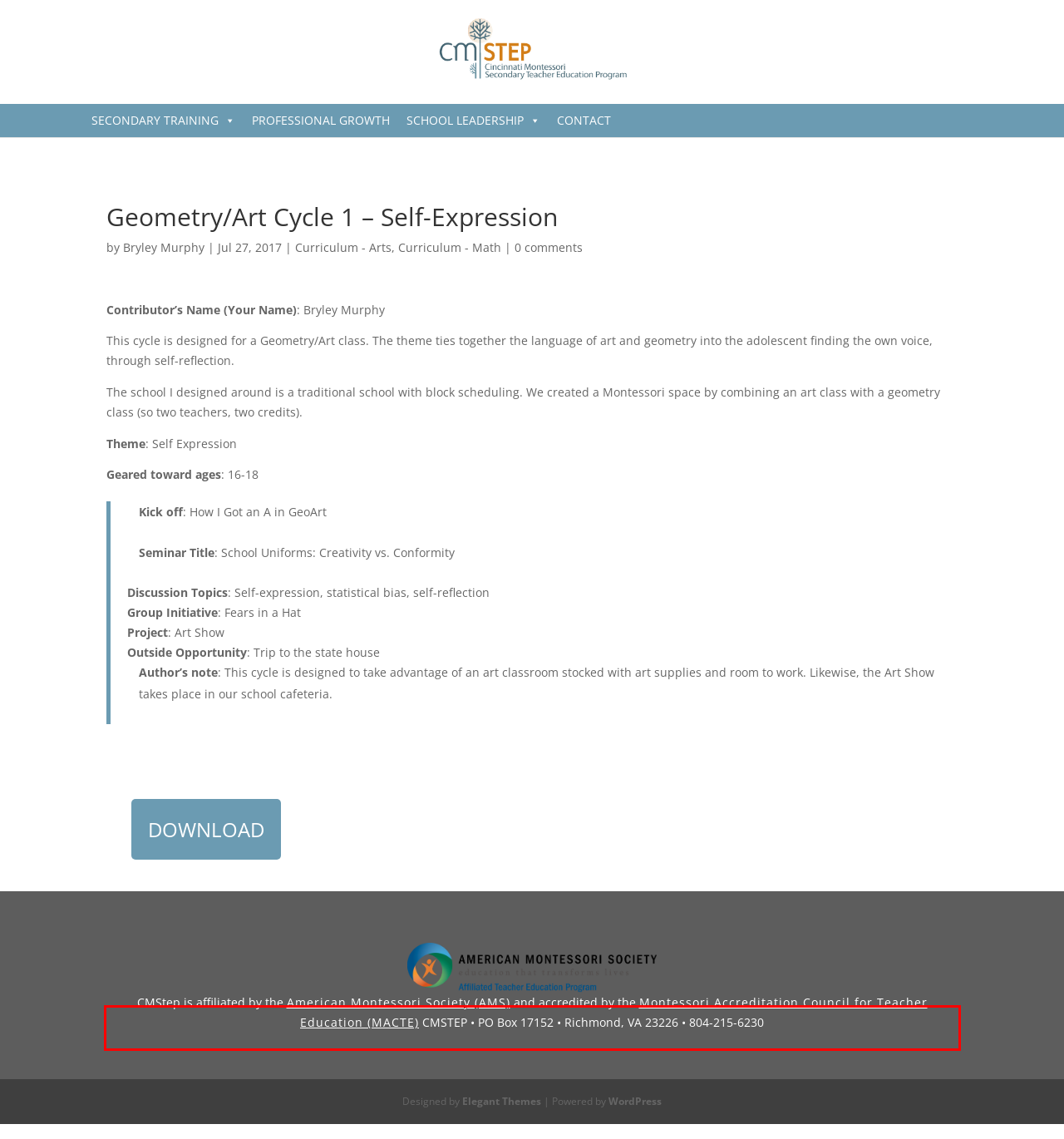Identify the red bounding box in the webpage screenshot and perform OCR to generate the text content enclosed.

CMStep is affiliated by the American Montessori Society (AMS) and accredited by the Montessori Accreditation Council for Teacher Education (MACTE) CMSTEP • PO Box 17152 • Richmond, VA 23226 • 804-215-6230